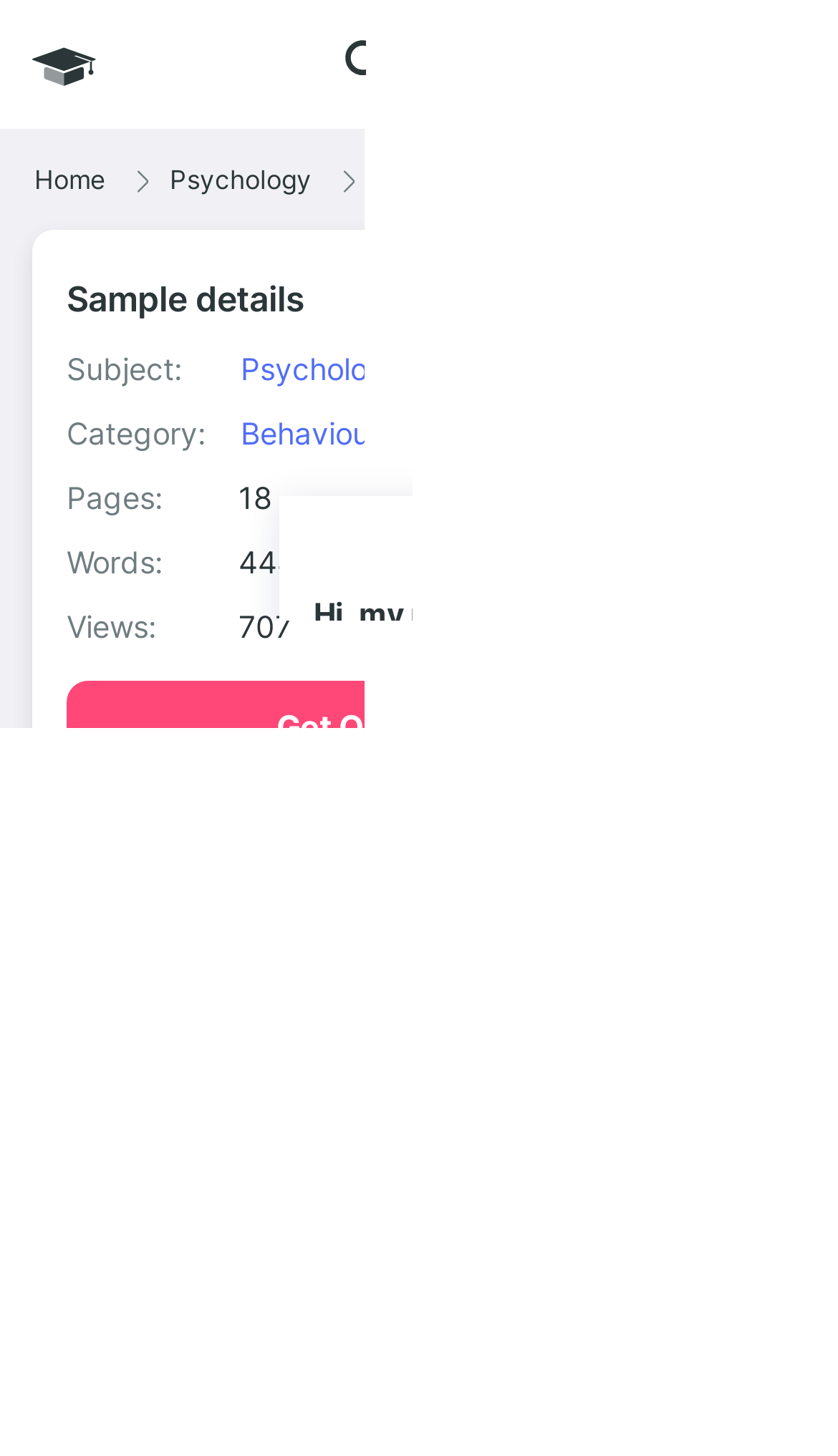What is the button below the 'Get Help Now' text used for?
From the image, respond with a single word or phrase.

Menu